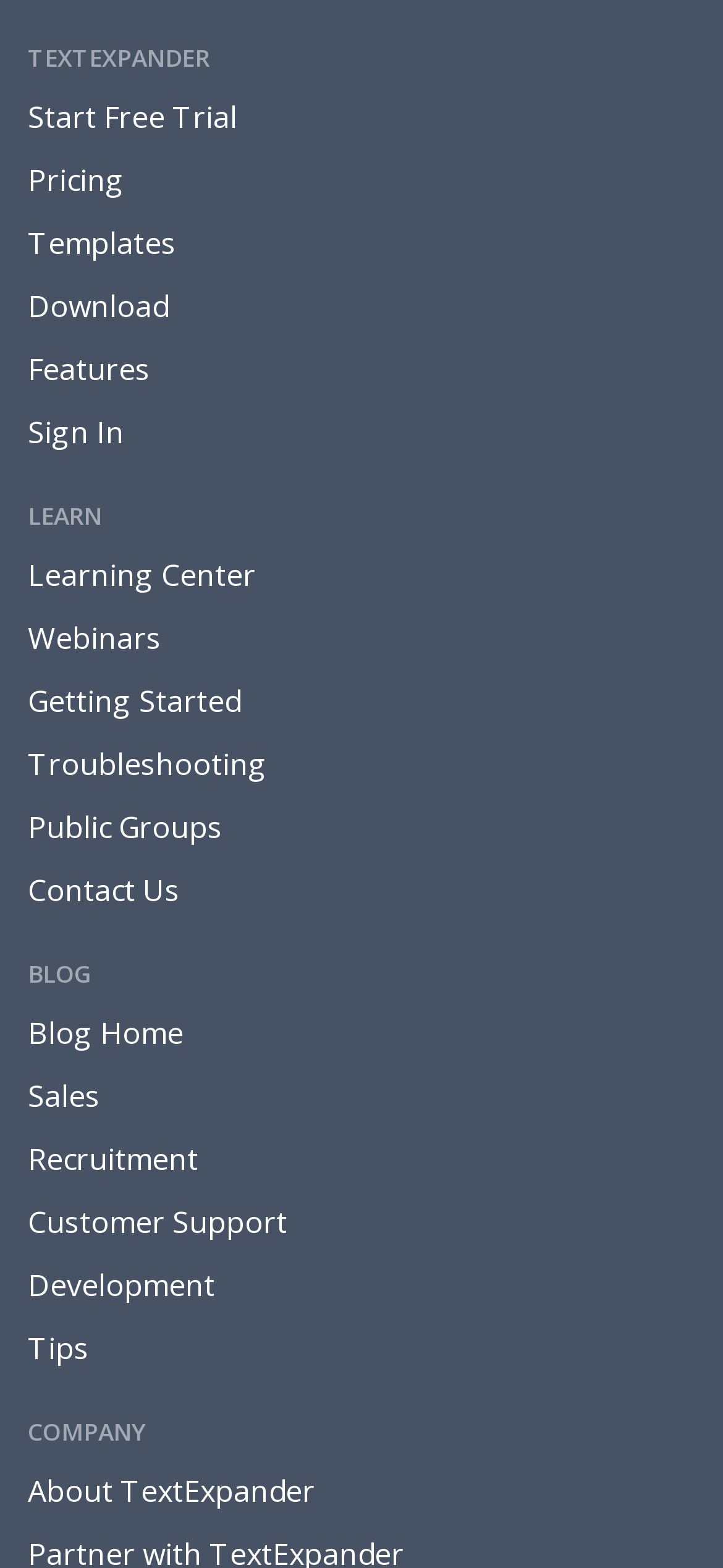How many links are there in the top section?
Make sure to answer the question with a detailed and comprehensive explanation.

I counted the links in the top section, starting from 'Start Free Trial' to 'Features', and found 7 links.